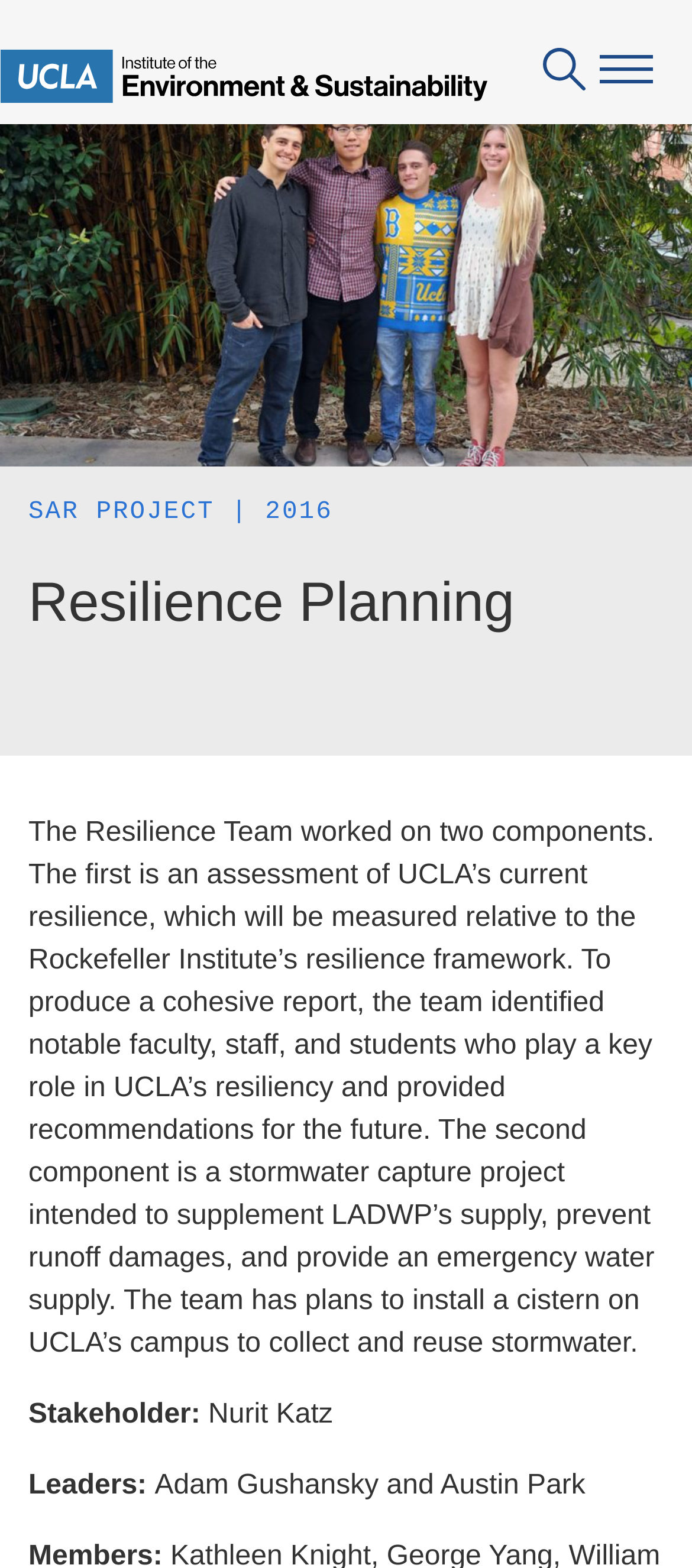Identify the bounding box coordinates for the element that needs to be clicked to fulfill this instruction: "Read the note about contacting the Town Clerk". Provide the coordinates in the format of four float numbers between 0 and 1: [left, top, right, bottom].

None